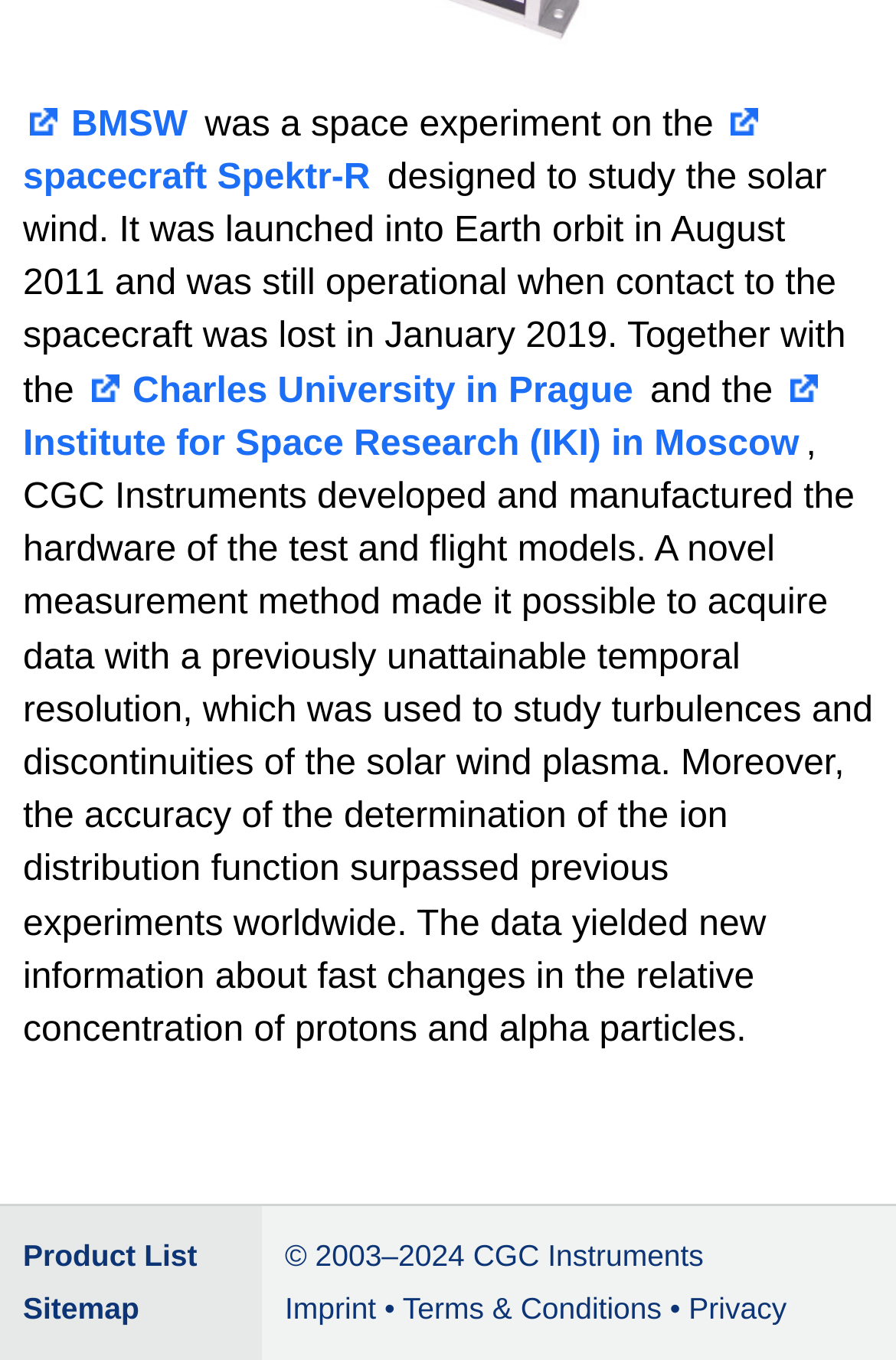Please use the details from the image to answer the following question comprehensively:
What is the purpose of the spacecraft?

The answer can be found in the StaticText element 'designed to study the solar wind.' which is a child of the root element, indicating that the purpose of the spacecraft is to study the solar wind.